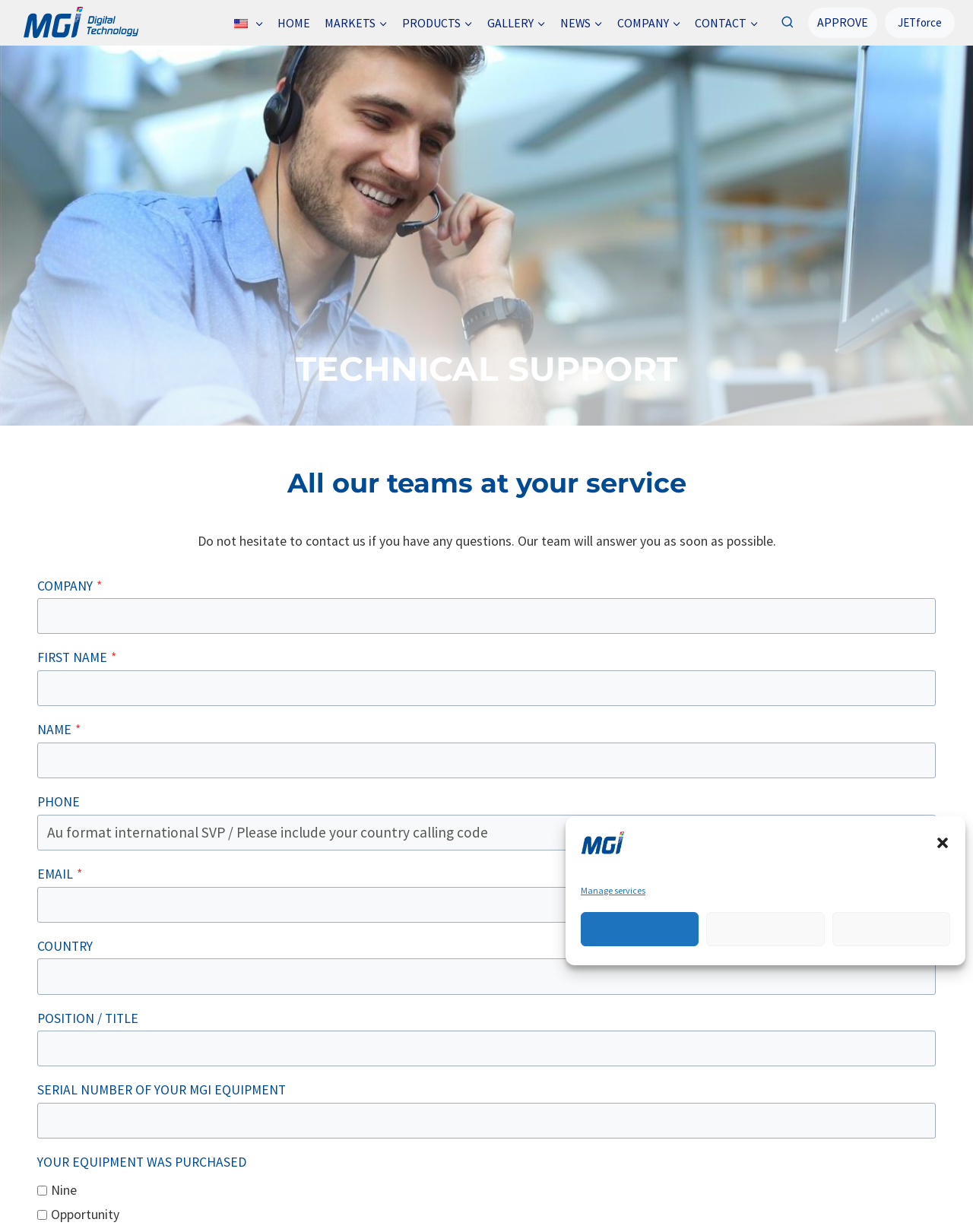Please find the bounding box coordinates of the element that needs to be clicked to perform the following instruction: "Click the 'CONTACT' link". The bounding box coordinates should be four float numbers between 0 and 1, represented as [left, top, right, bottom].

[0.707, 0.01, 0.787, 0.027]